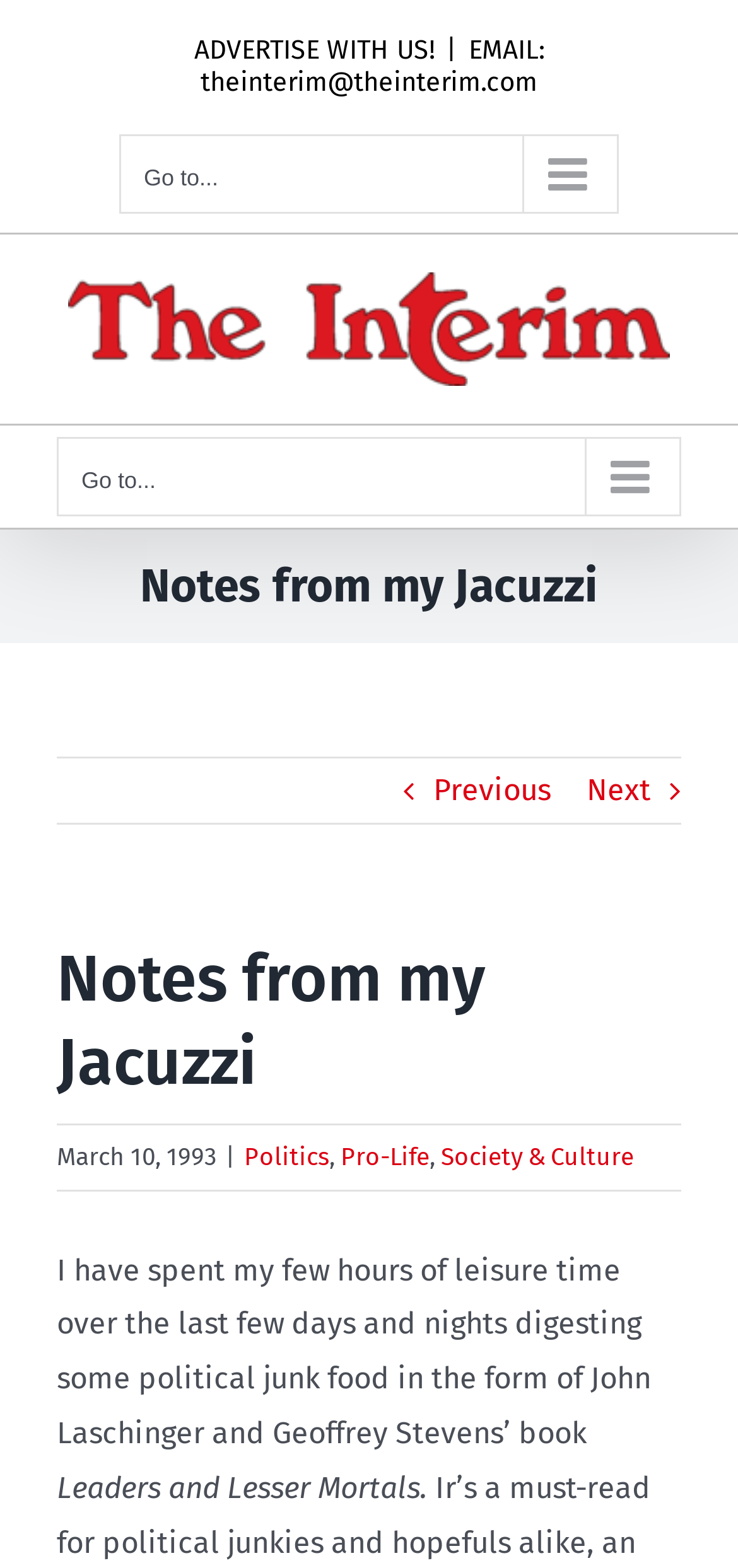What is the purpose of the 'Go to...' button?
Examine the image closely and answer the question with as much detail as possible.

The question can be answered by looking at the buttons present in the webpage. The button 'Go to...' is present, which is likely used to navigate to a menu, as it is described as controlling 'mobile-menu-top-menu' and 'mobile-menu-interim-menu'.